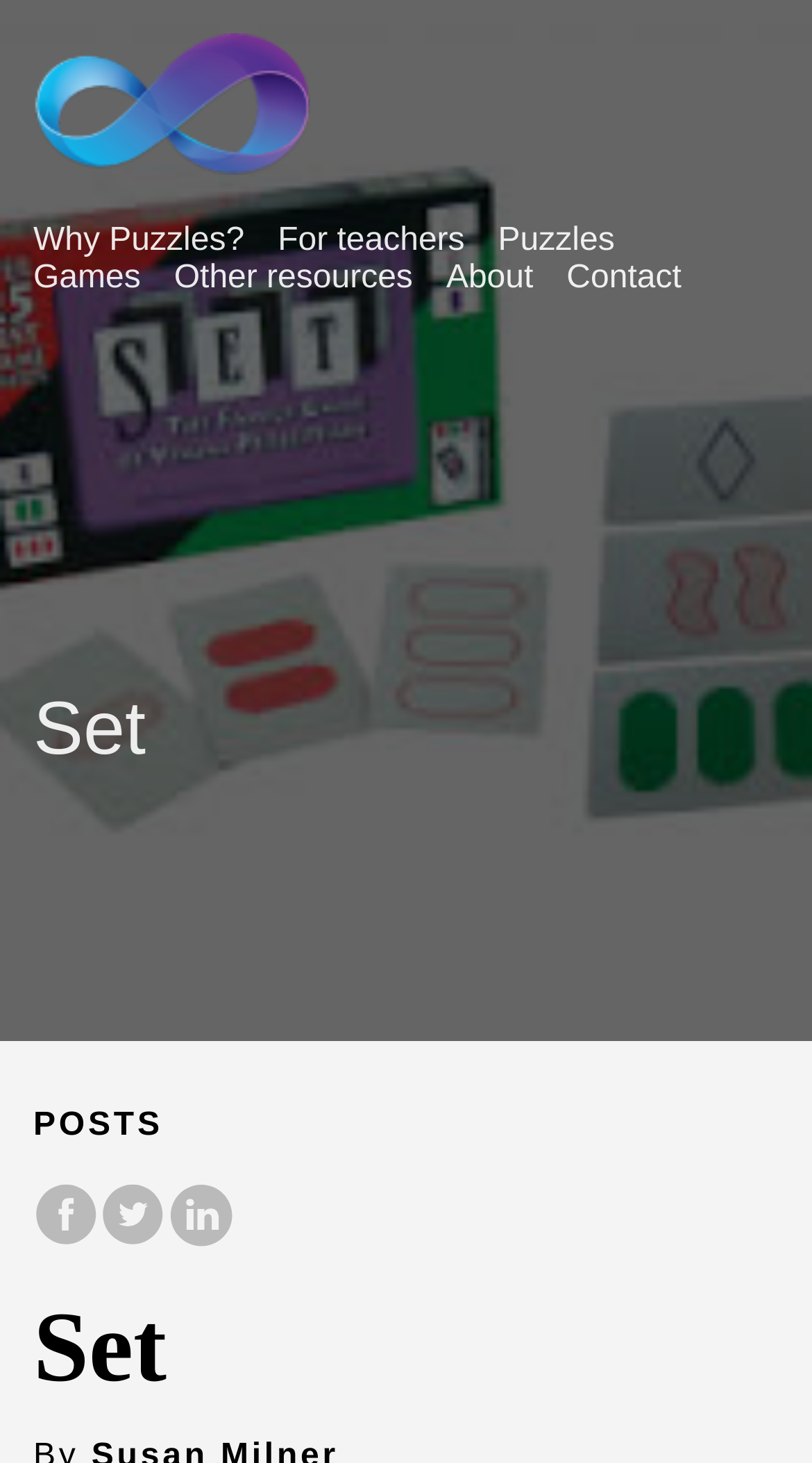Please give a succinct answer to the question in one word or phrase:
How many images are there on the webpage?

6